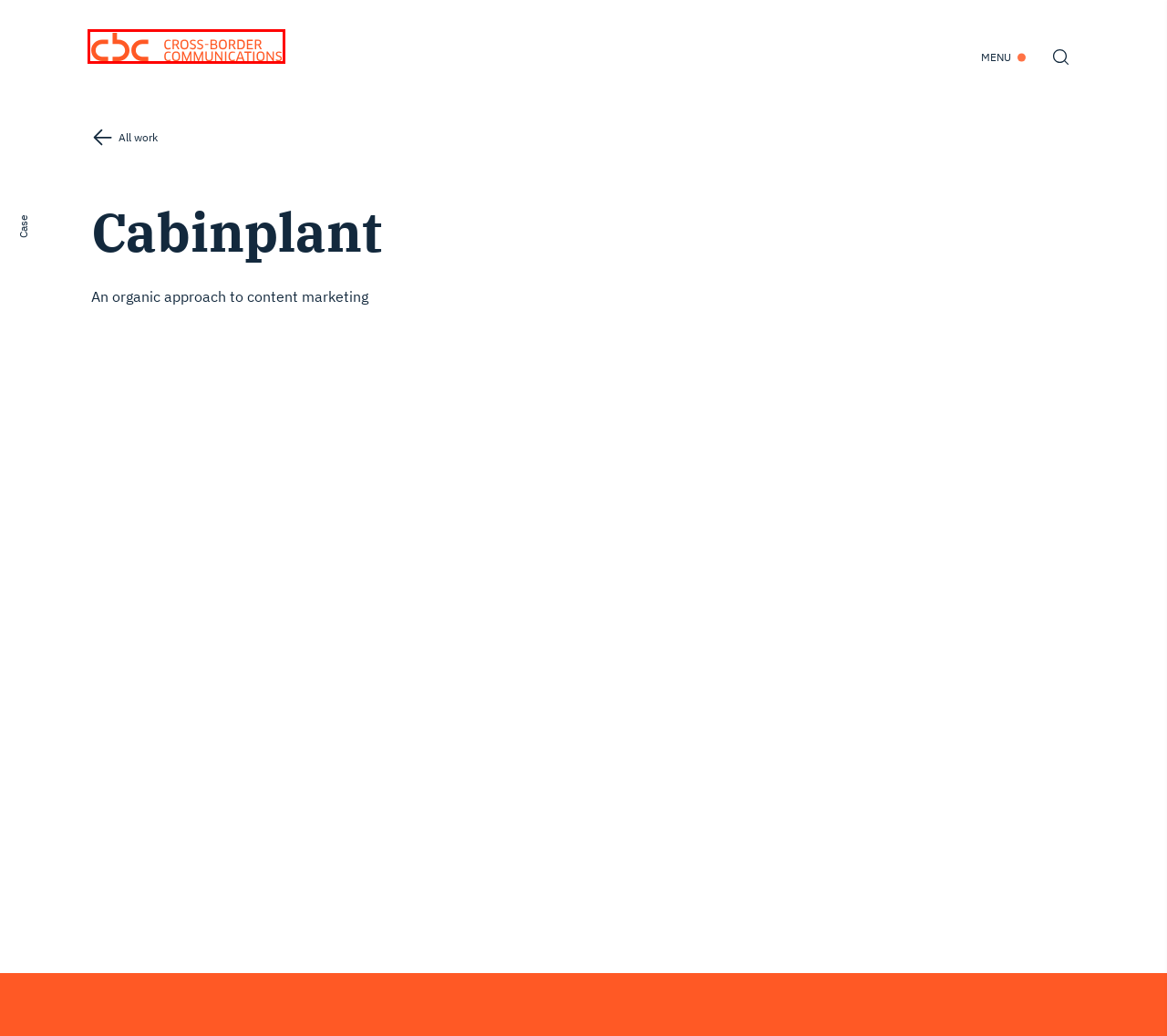Given a webpage screenshot with a red bounding box around a particular element, identify the best description of the new webpage that will appear after clicking on the element inside the red bounding box. Here are the candidates:
A. Aasted - CBC Work
B. CBC's Cookie Policy - CBC
C. Work Archive - CBC
D. Brand development - CBC
E. About us - CBC
F. IT & High-tech - CBC
G. CBC is a leading international B2B branding and marketing agency
H. Creative services - CBC

G